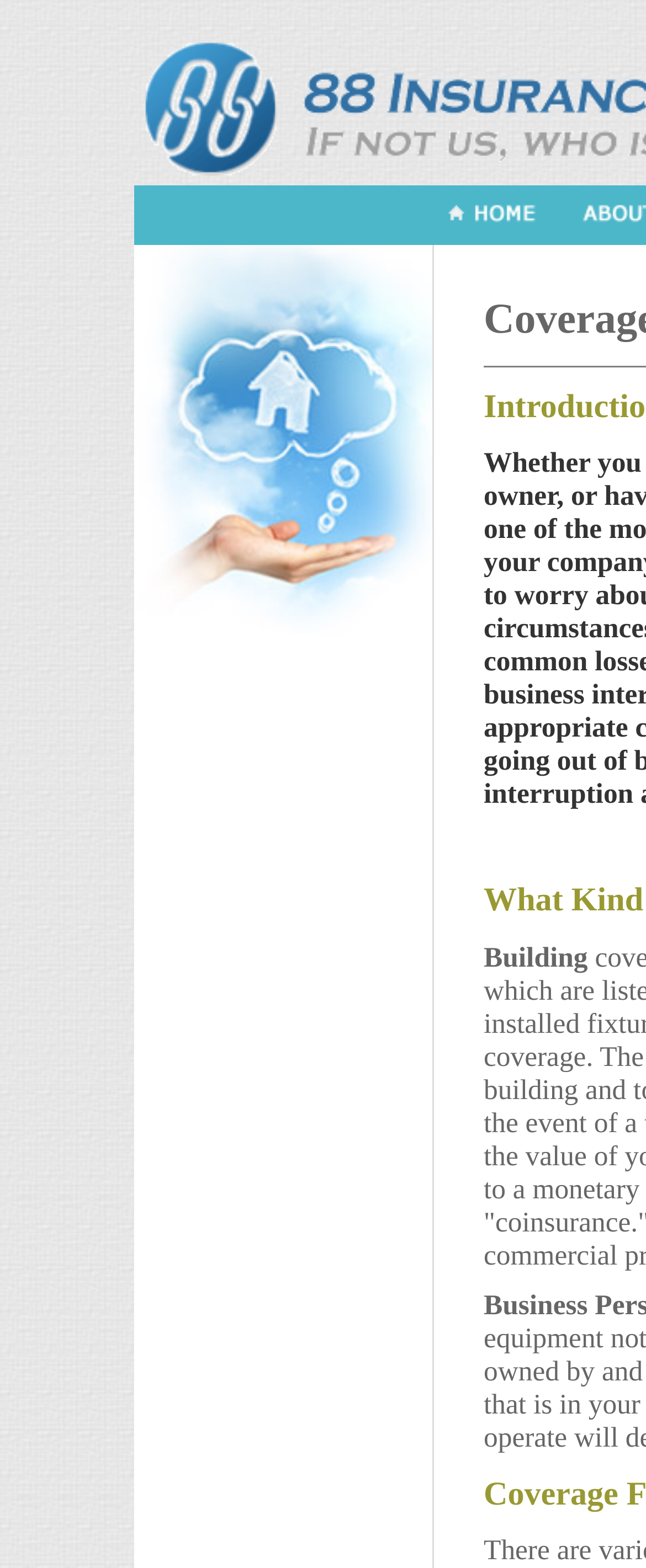Give a one-word or one-phrase response to the question: 
What is the content of the table row below the top image?

Image